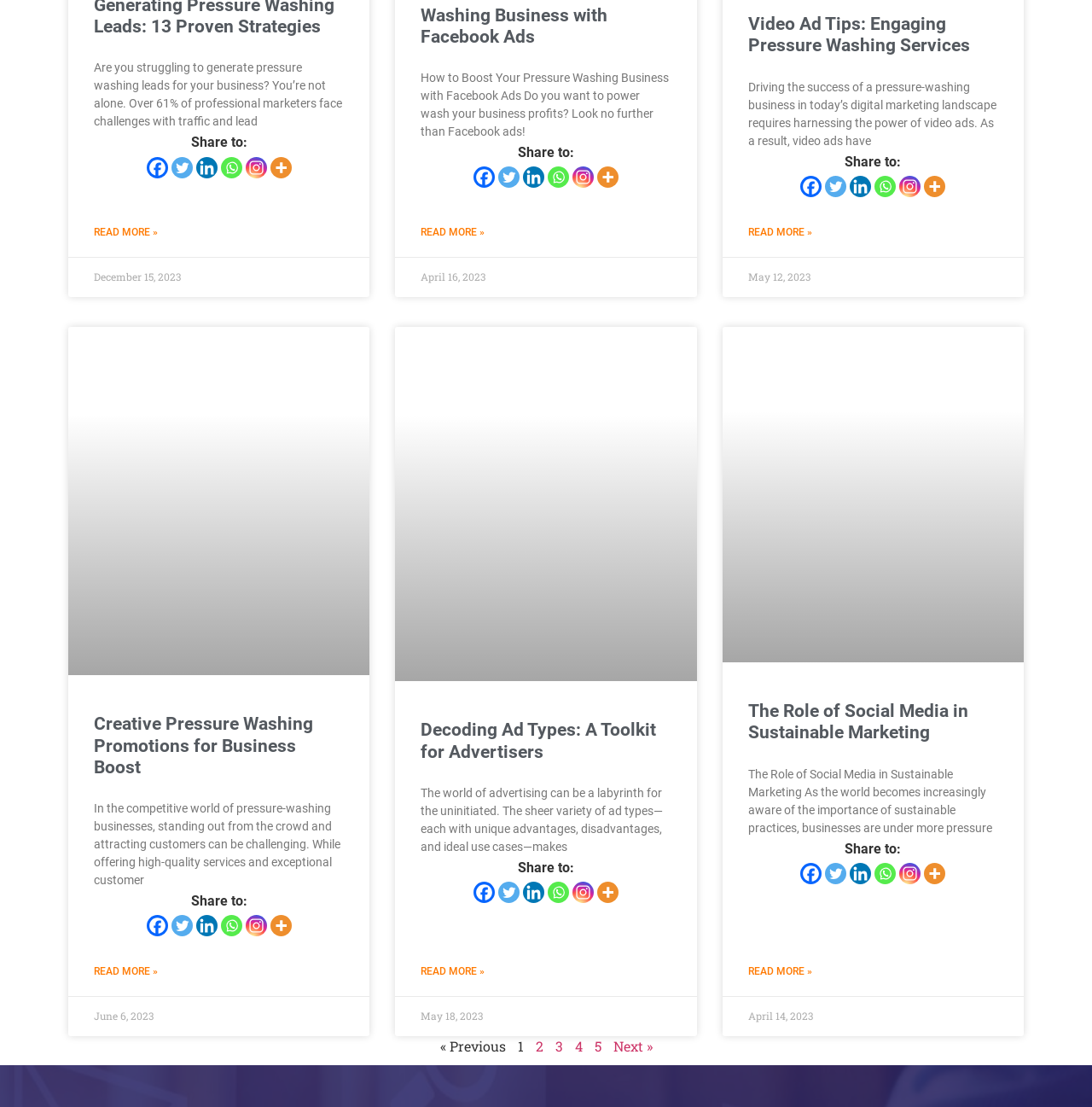What is the date of the second article?
Using the image, provide a detailed and thorough answer to the question.

The date of the second article can be found in the StaticText element with ID 684, which mentions 'April 16, 2023'.